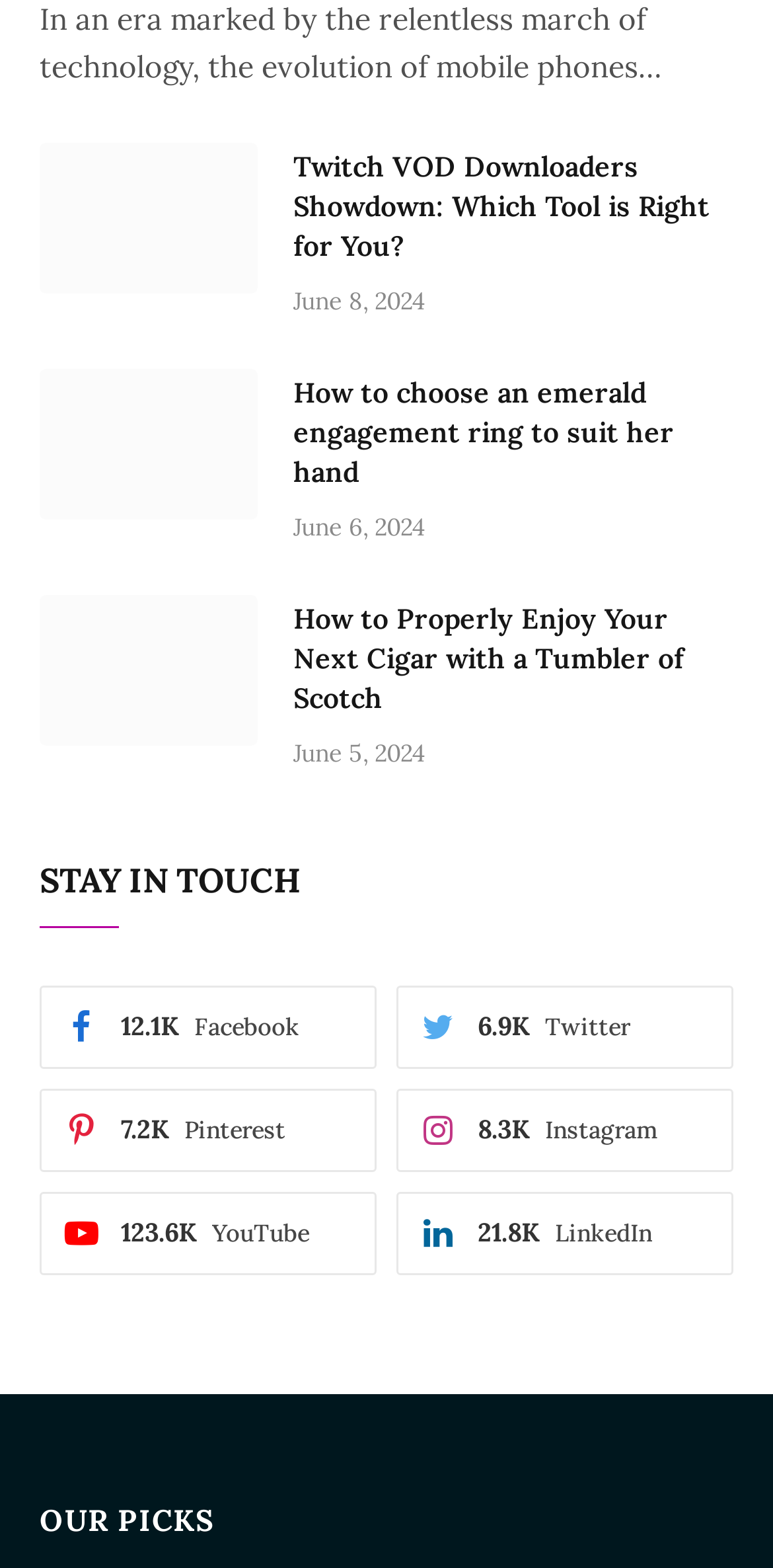Please locate the bounding box coordinates of the element's region that needs to be clicked to follow the instruction: "View the article about emerald engagement rings". The bounding box coordinates should be provided as four float numbers between 0 and 1, i.e., [left, top, right, bottom].

[0.051, 0.235, 0.333, 0.331]